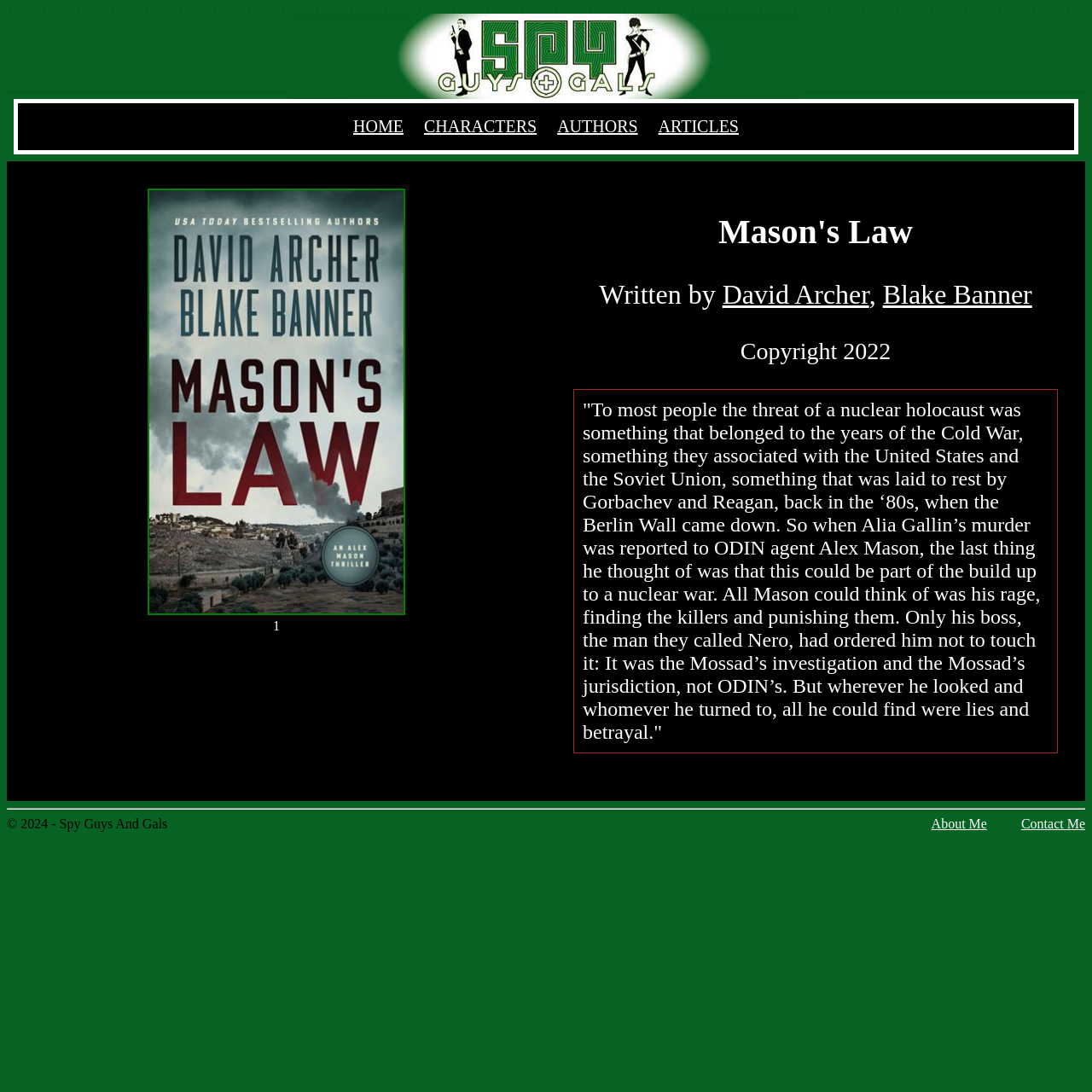Could you provide the bounding box coordinates for the portion of the screen to click to complete this instruction: "read about authors"?

[0.51, 0.107, 0.584, 0.124]